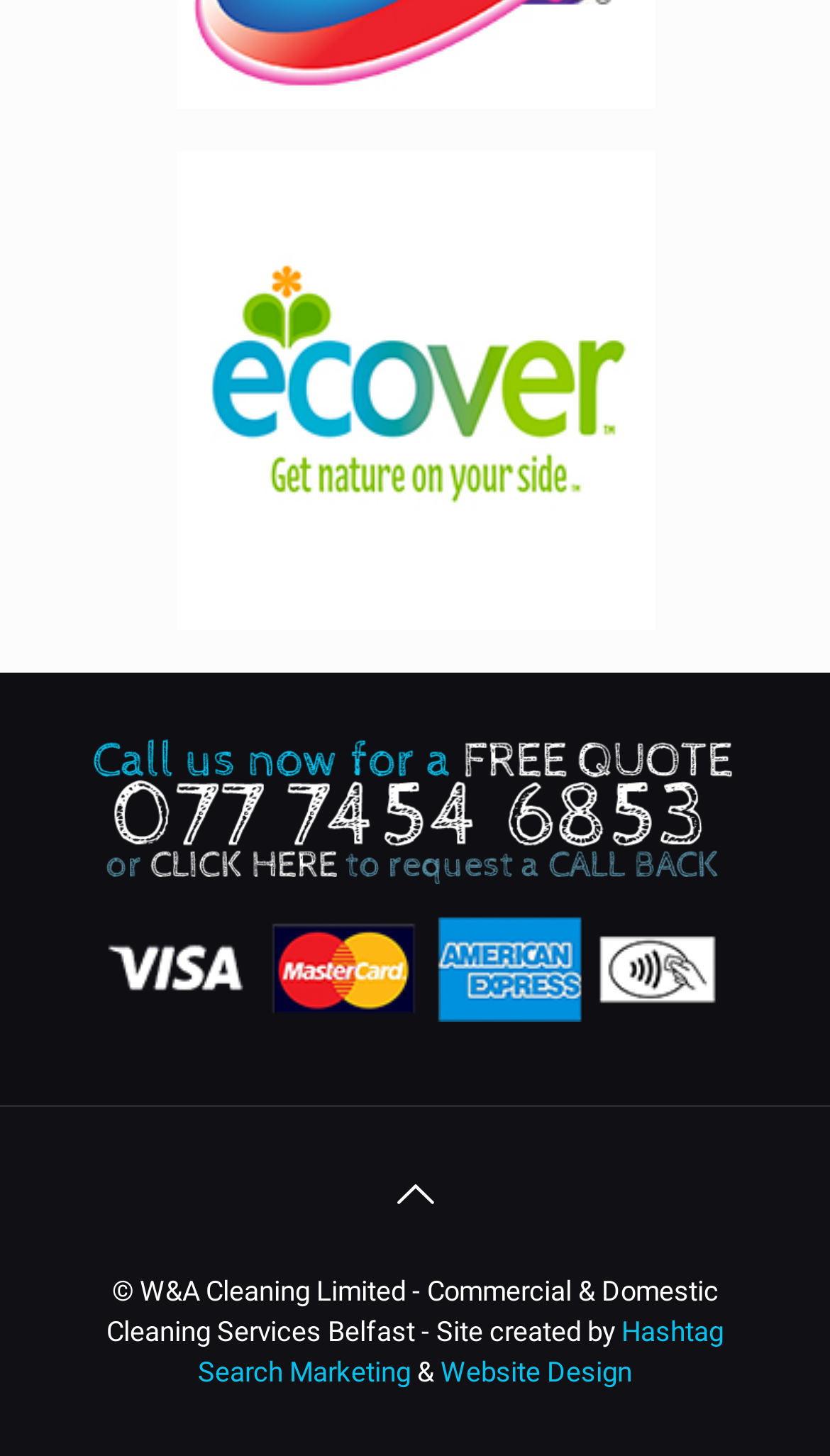Please give a succinct answer to the question in one word or phrase:
What is the company name on the webpage?

W&A Cleaning Limited